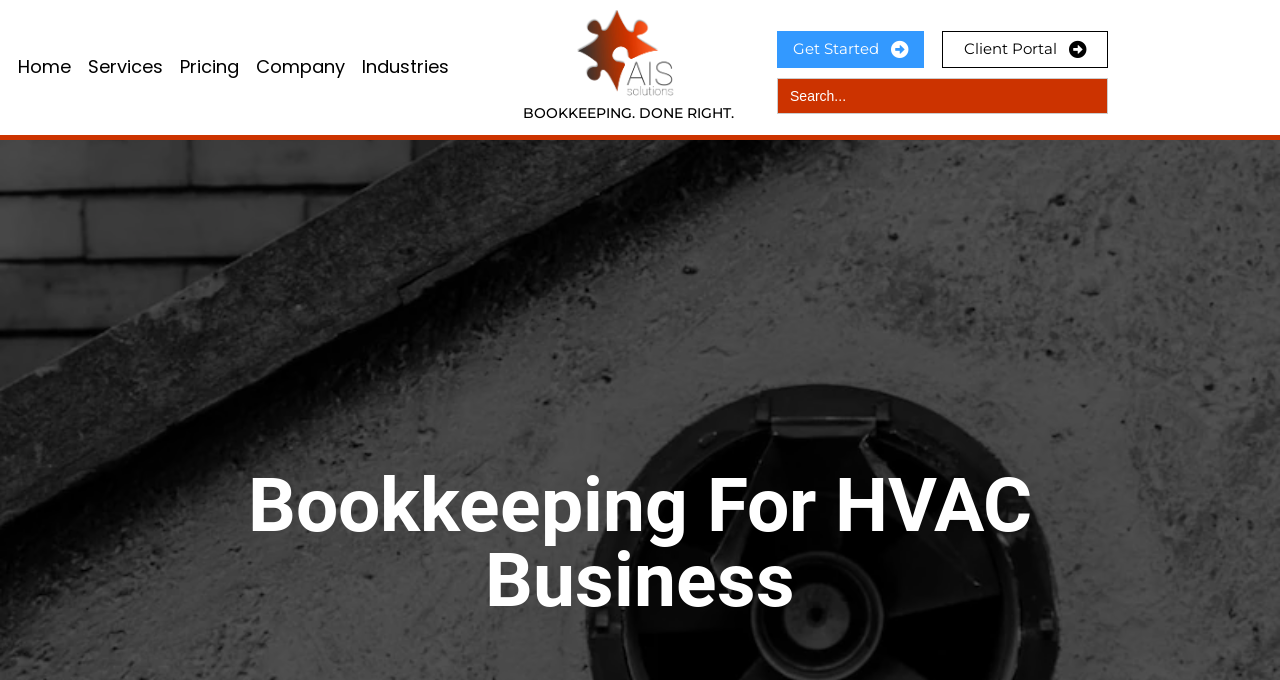Create a detailed description of the webpage's content and layout.

The webpage is about bookkeeping services for HVAC businesses. At the top left, there are five links: "Home", "Services", "Pricing", "Company", and "Industries", arranged horizontally. To the right of these links, there is a logo of "AIS Solutions" with an image. Below the logo, there is a heading that reads "BOOKKEEPING. DONE RIGHT." 

In the middle of the page, there are two tables with links. The first table has a link that says "Get Started" with an arrow icon, and the second table has a link that says "Client Portal" with an arrow icon. 

Below these tables, there is a search bar with a label "Search for:". 

At the bottom of the page, there is a large heading that reads "Bookkeeping For HVAC Business".